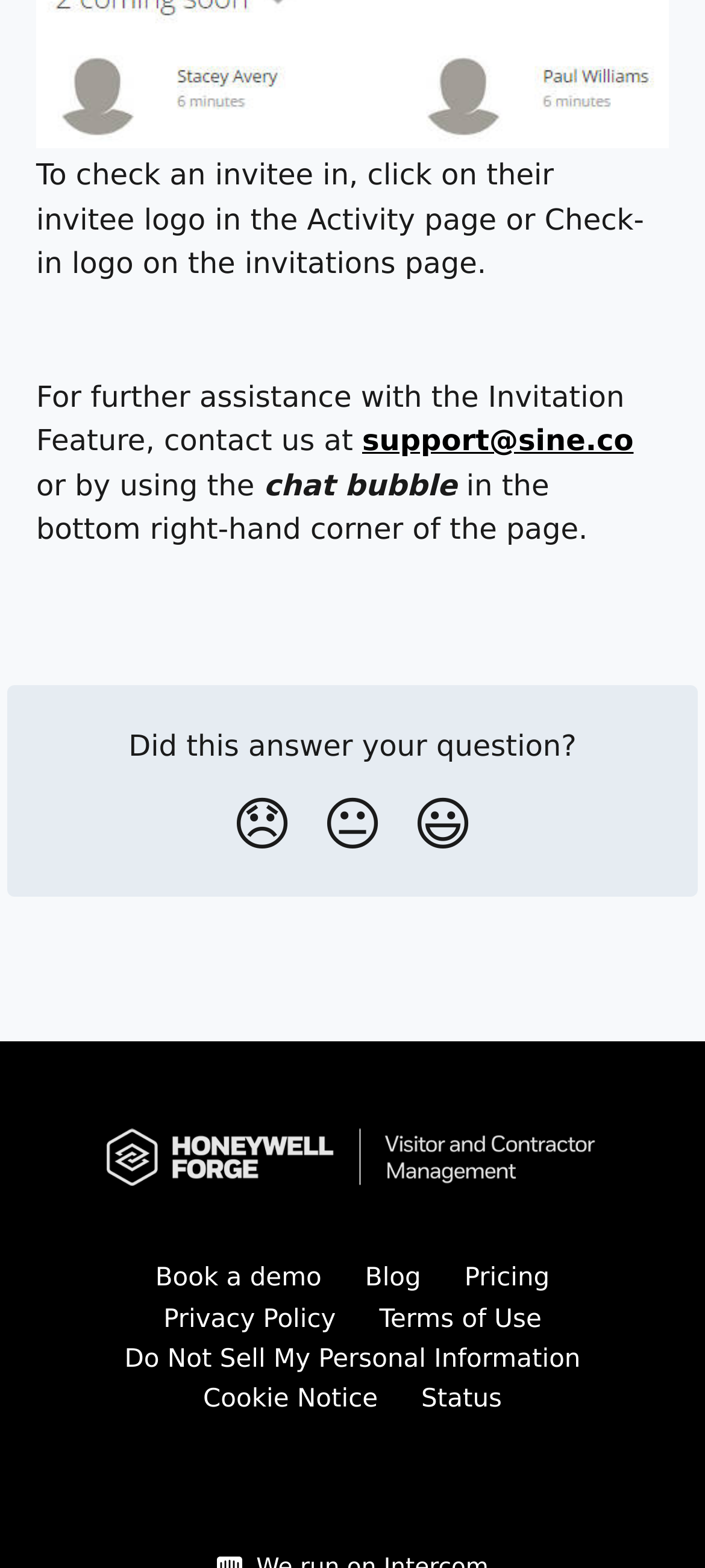Please find the bounding box coordinates of the element that needs to be clicked to perform the following instruction: "Contact support". The bounding box coordinates should be four float numbers between 0 and 1, represented as [left, top, right, bottom].

[0.514, 0.27, 0.899, 0.292]